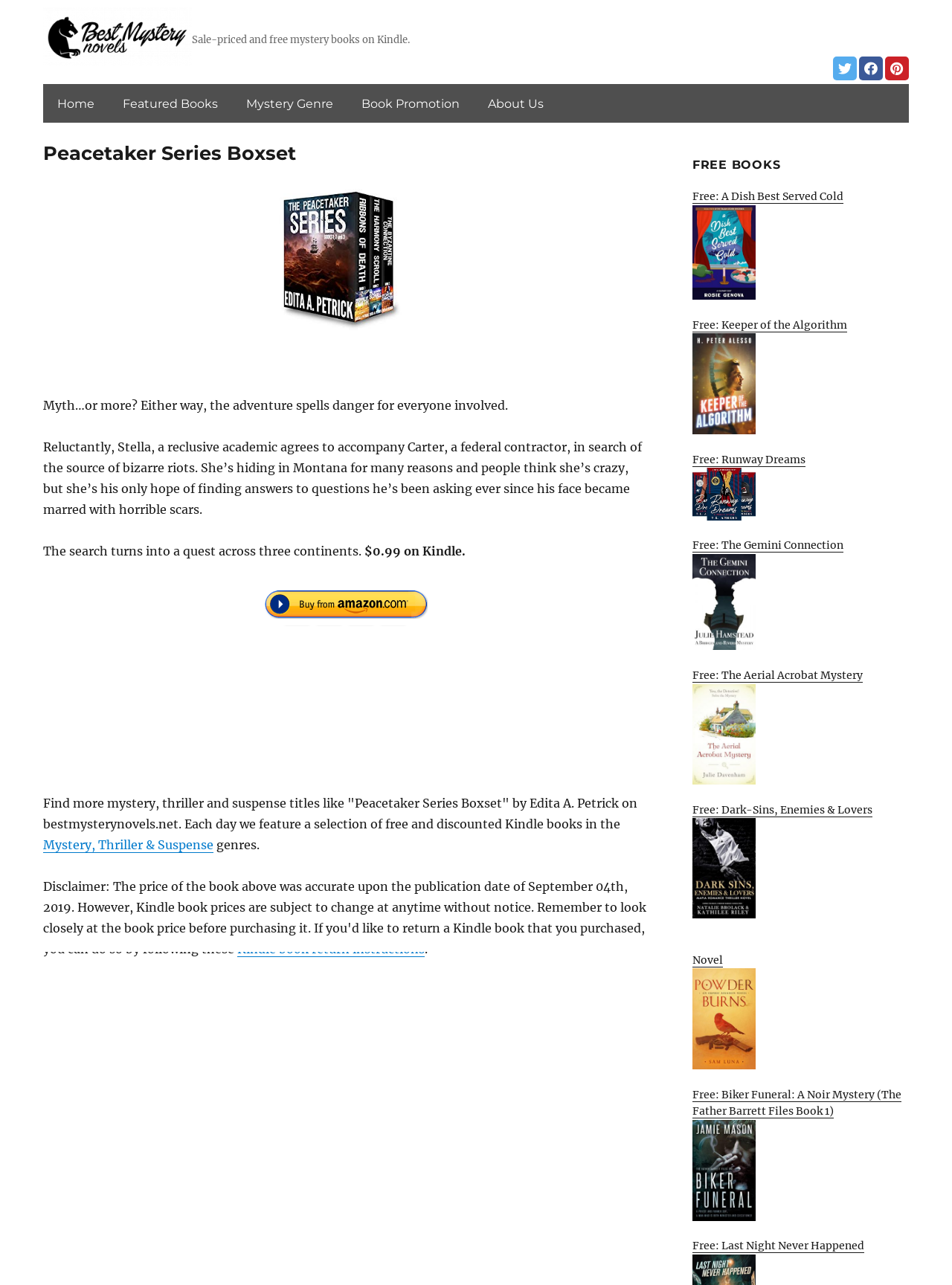How many free books are listed on the webpage?
Provide a detailed answer to the question, using the image to inform your response.

The number of free books listed on the webpage can be found in the 'FREE BOOKS' section, where 7 book titles are listed with a 'Free' label.